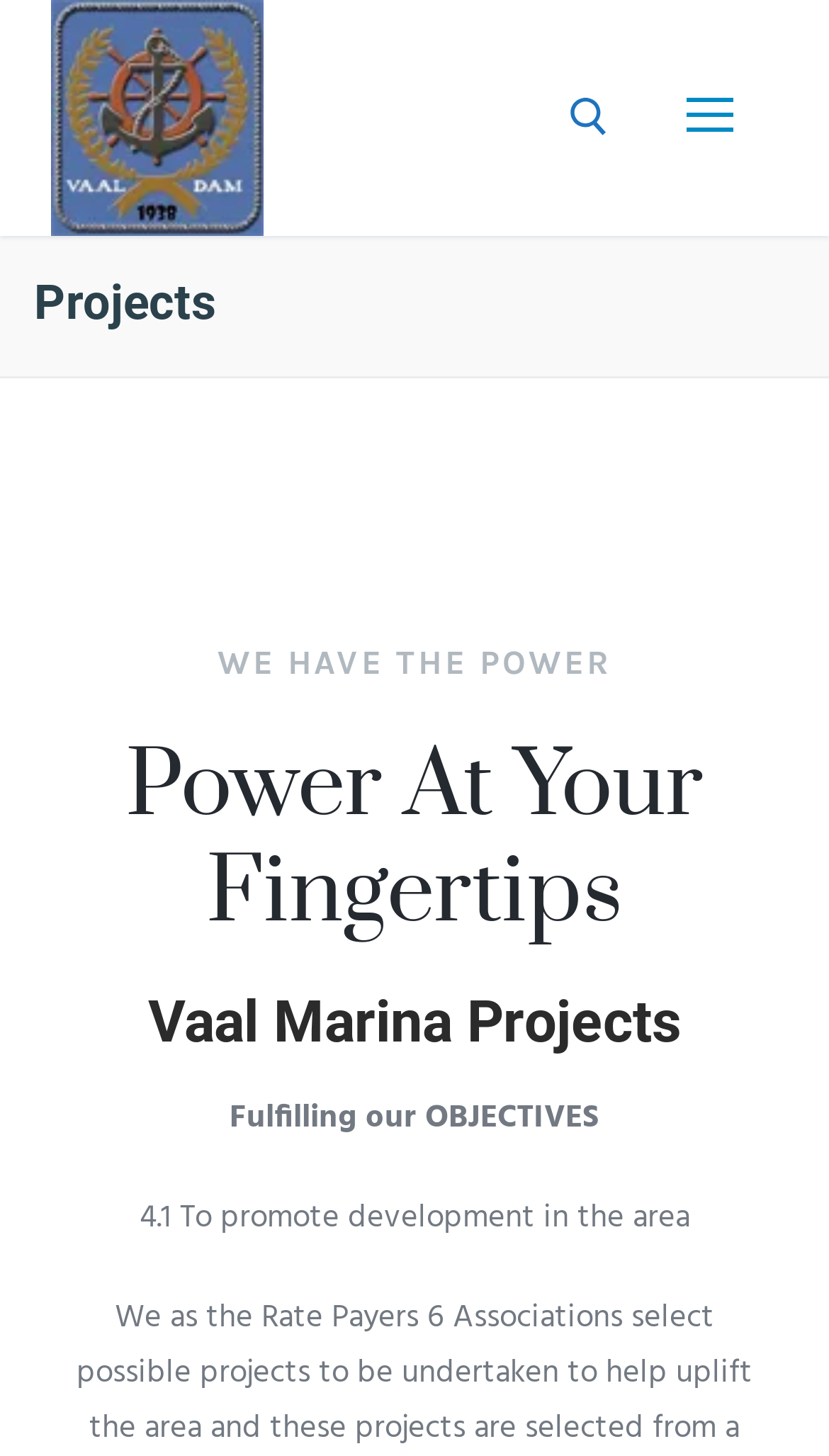Provide a brief response in the form of a single word or phrase:
What is the objective of the projects?

Development